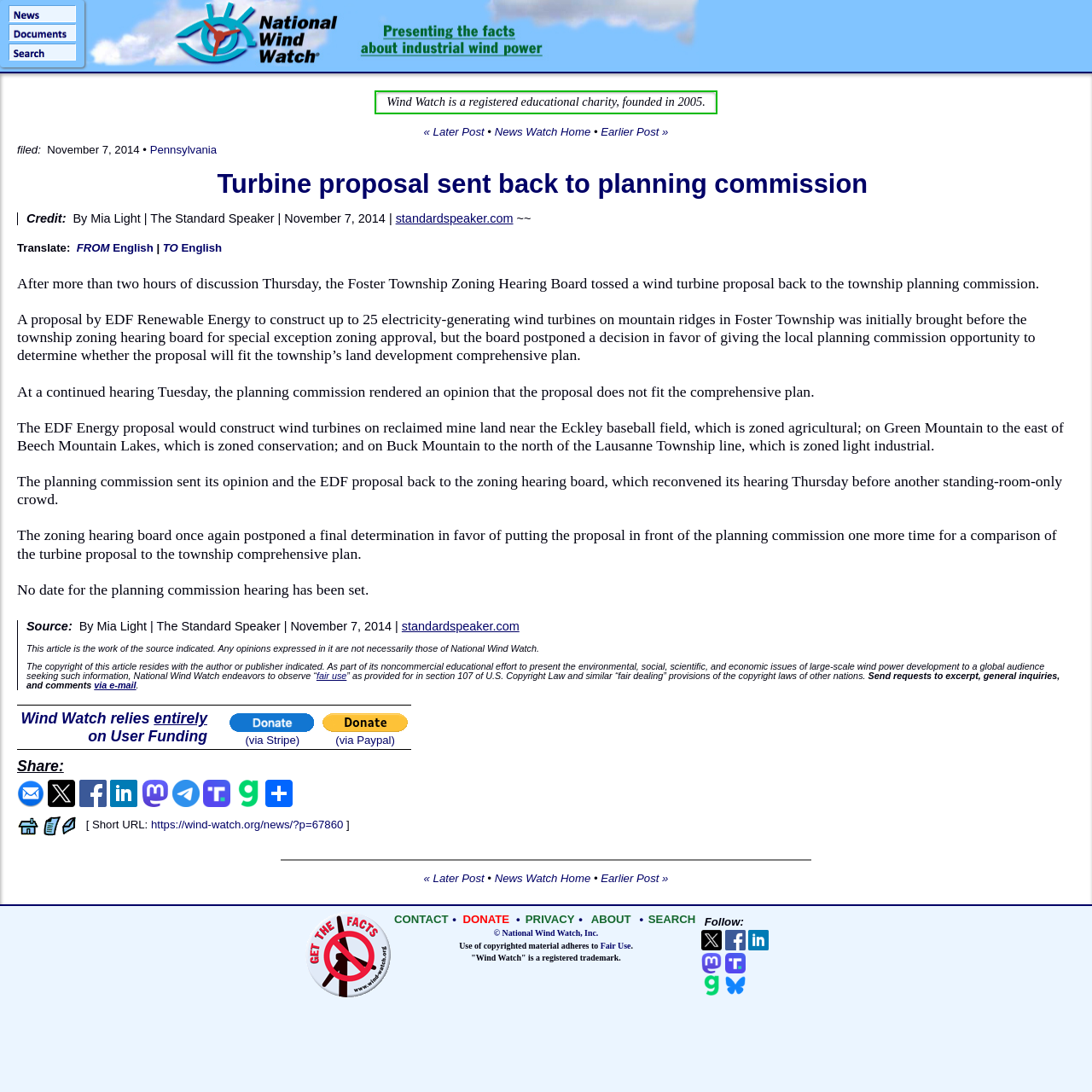Identify and provide the text content of the webpage's primary headline.

Turbine proposal sent back to planning commission 